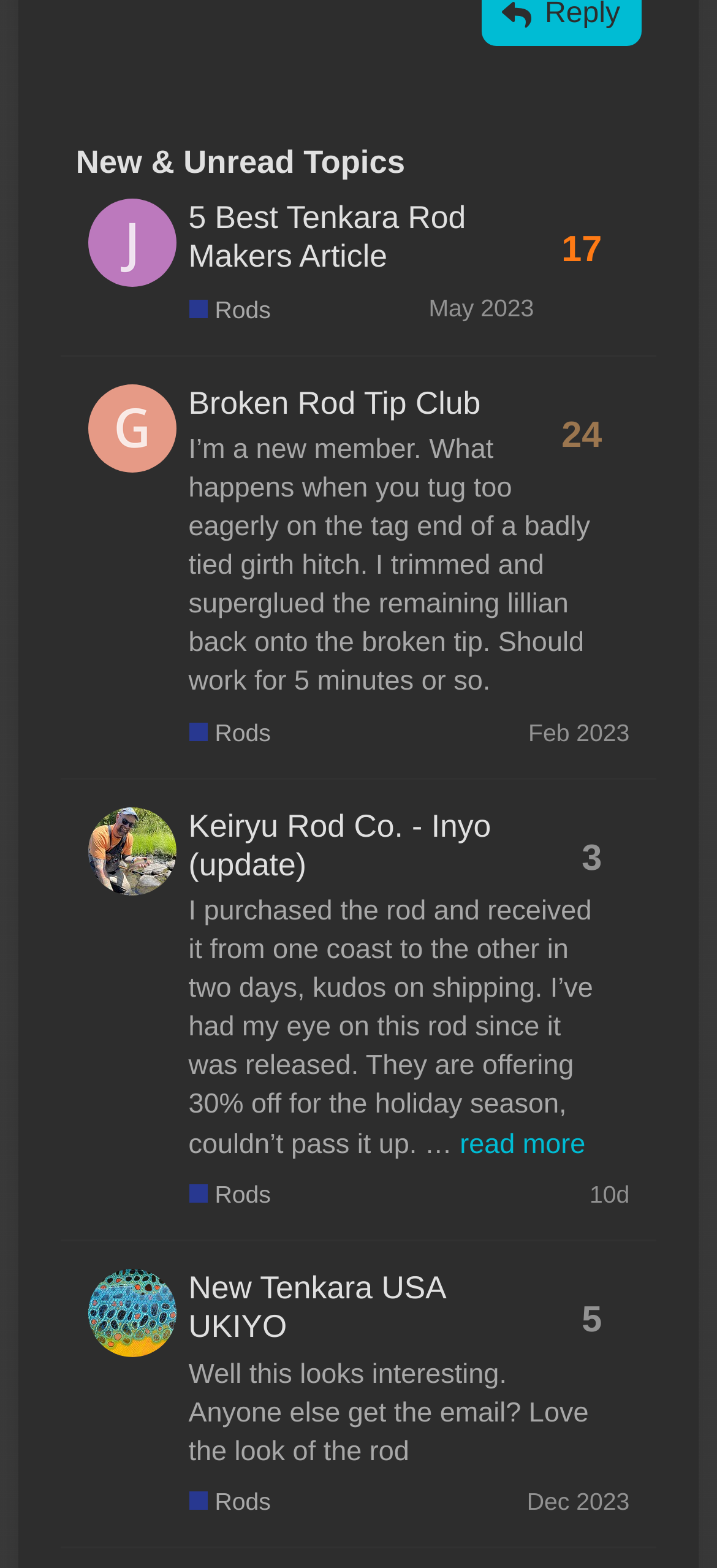Please provide a brief answer to the following inquiry using a single word or phrase:
What is the category of the topic '5 Best Tenkara Rod Makers Article'?

Rods